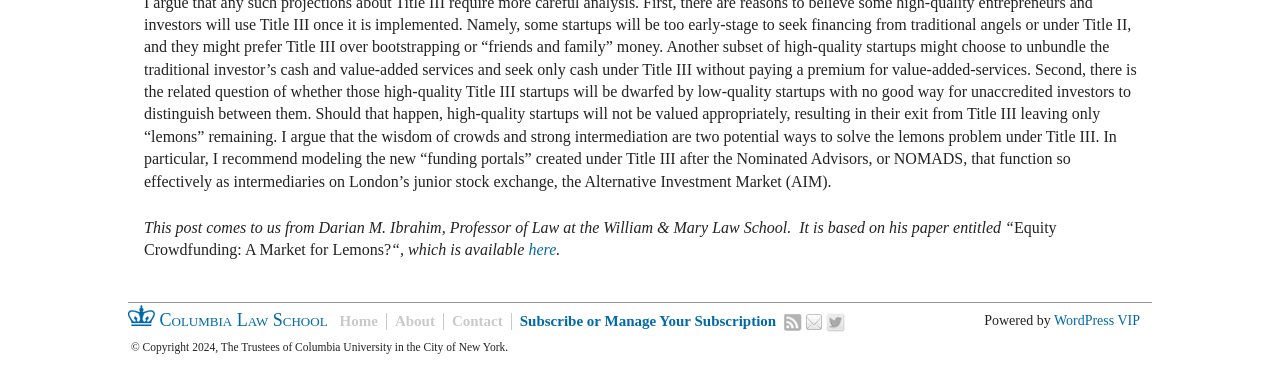Identify the bounding box for the element characterized by the following description: "Contact".

[0.346, 0.836, 0.399, 0.882]